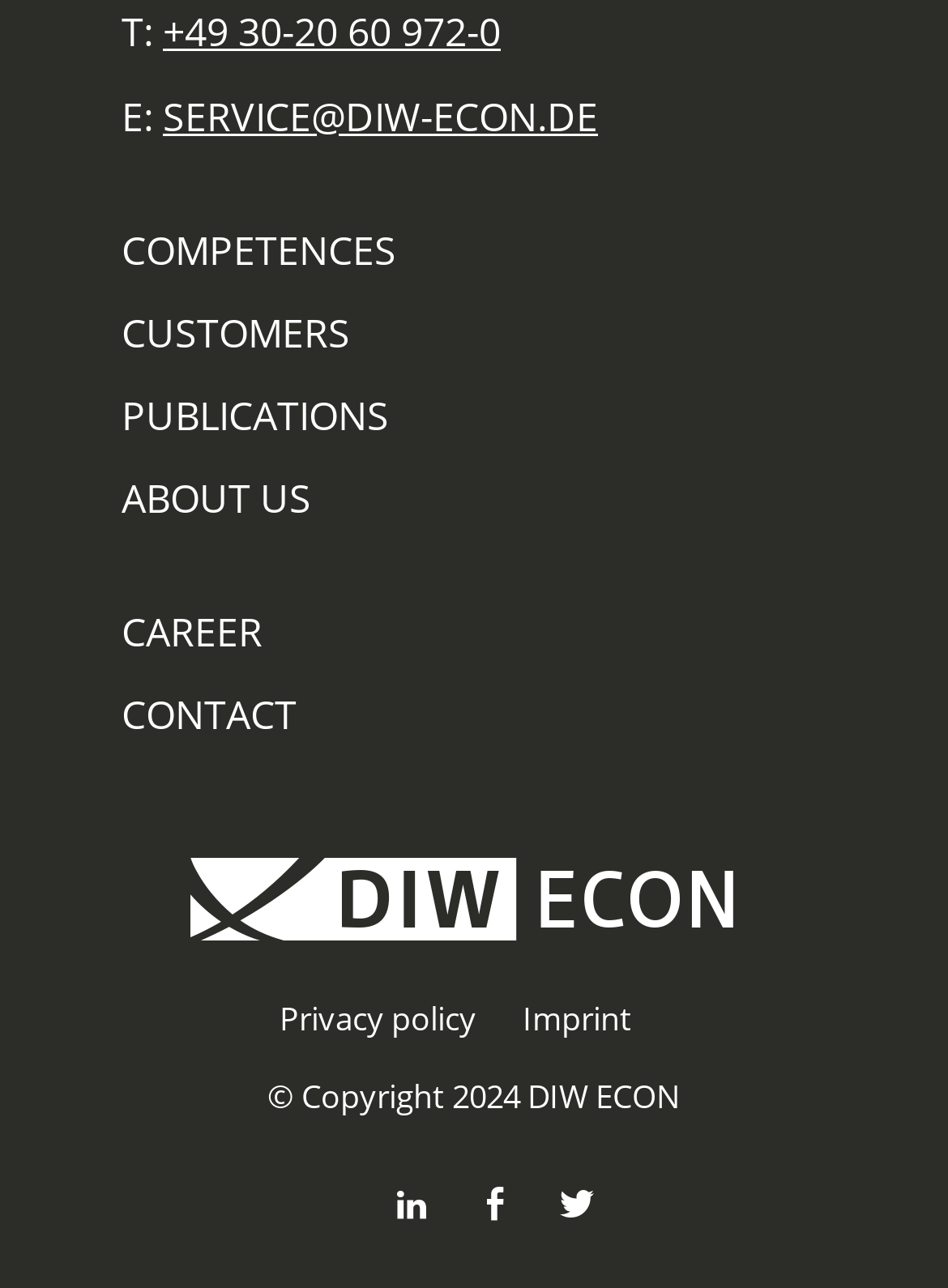Locate the bounding box of the user interface element based on this description: "+49 30-20 60 972-0".

[0.172, 0.004, 0.528, 0.046]